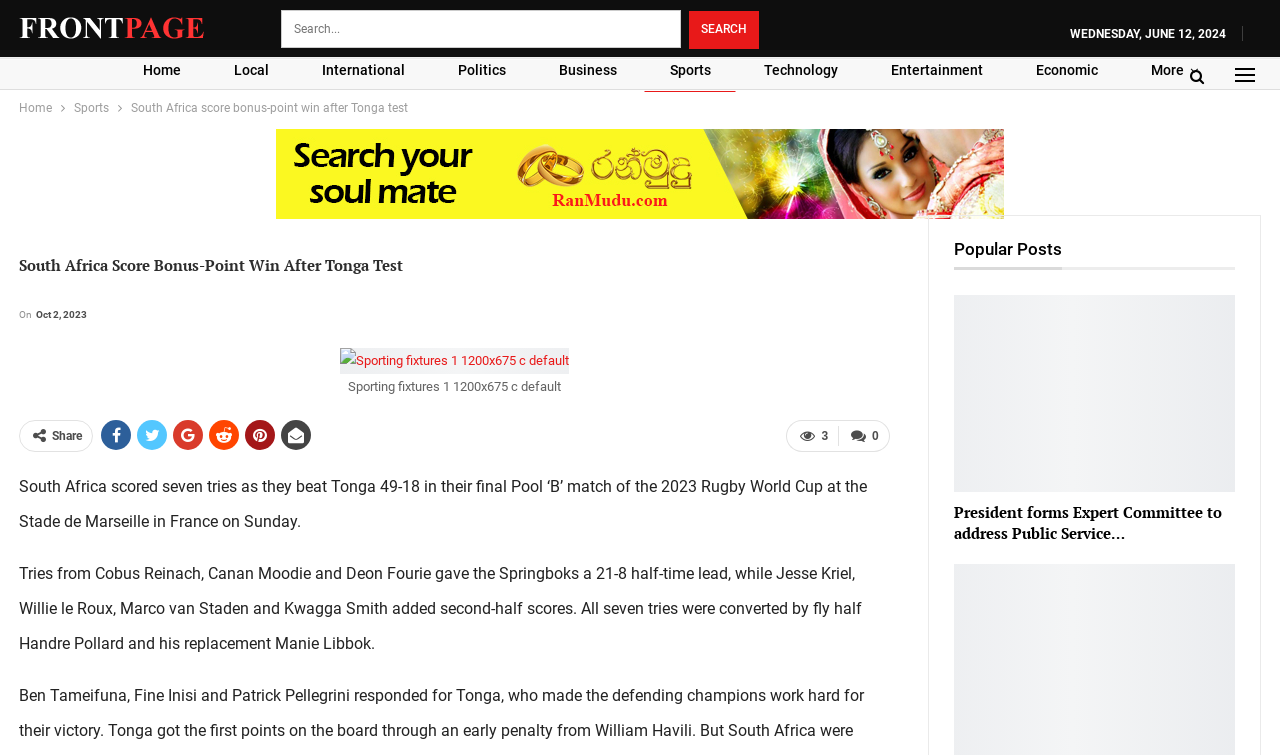Bounding box coordinates are to be given in the format (top-left x, top-left y, bottom-right x, bottom-right y). All values must be floating point numbers between 0 and 1. Provide the bounding box coordinate for the UI element described as: https://www.HBArebates.com/manufacturercontact

None